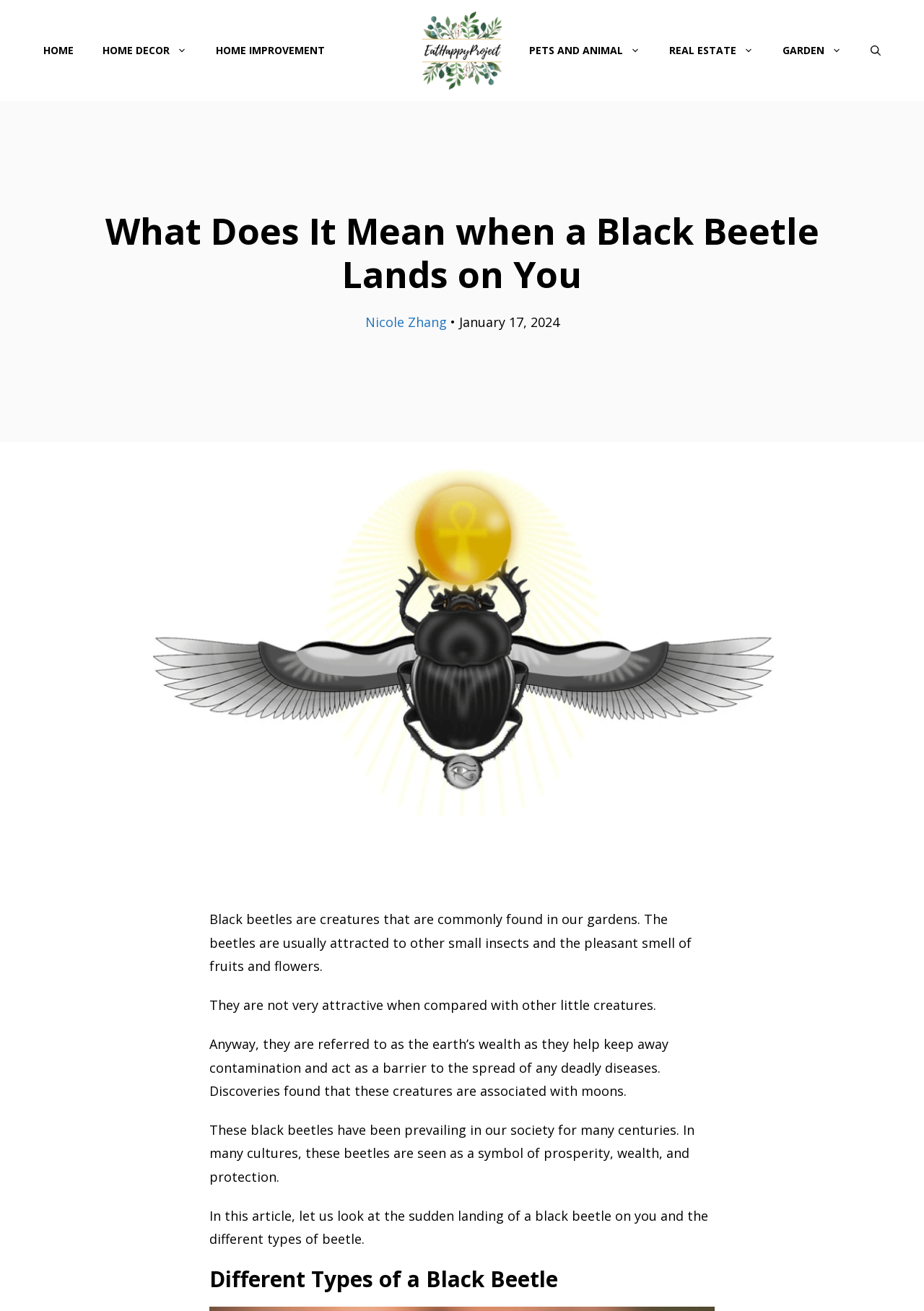What is the role of black beetles in the ecosystem?
Please provide a single word or phrase in response based on the screenshot.

barrier to disease spread